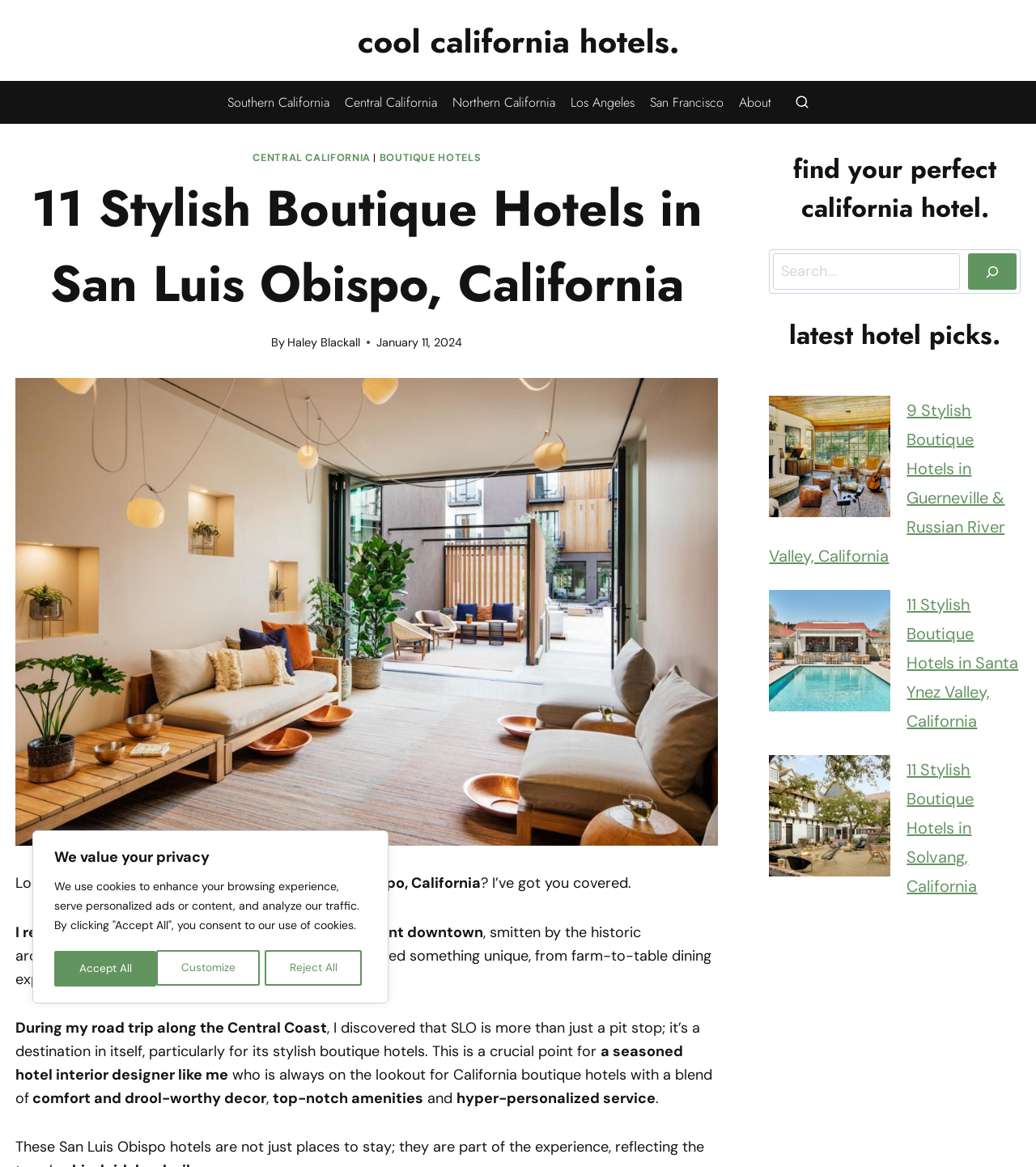How many regions are listed in the primary navigation?
Provide a well-explained and detailed answer to the question.

By examining the primary navigation section, I can see that there are five links: 'Southern California', 'Central California', 'Northern California', 'Los Angeles', and 'San Francisco', which represent five different regions.